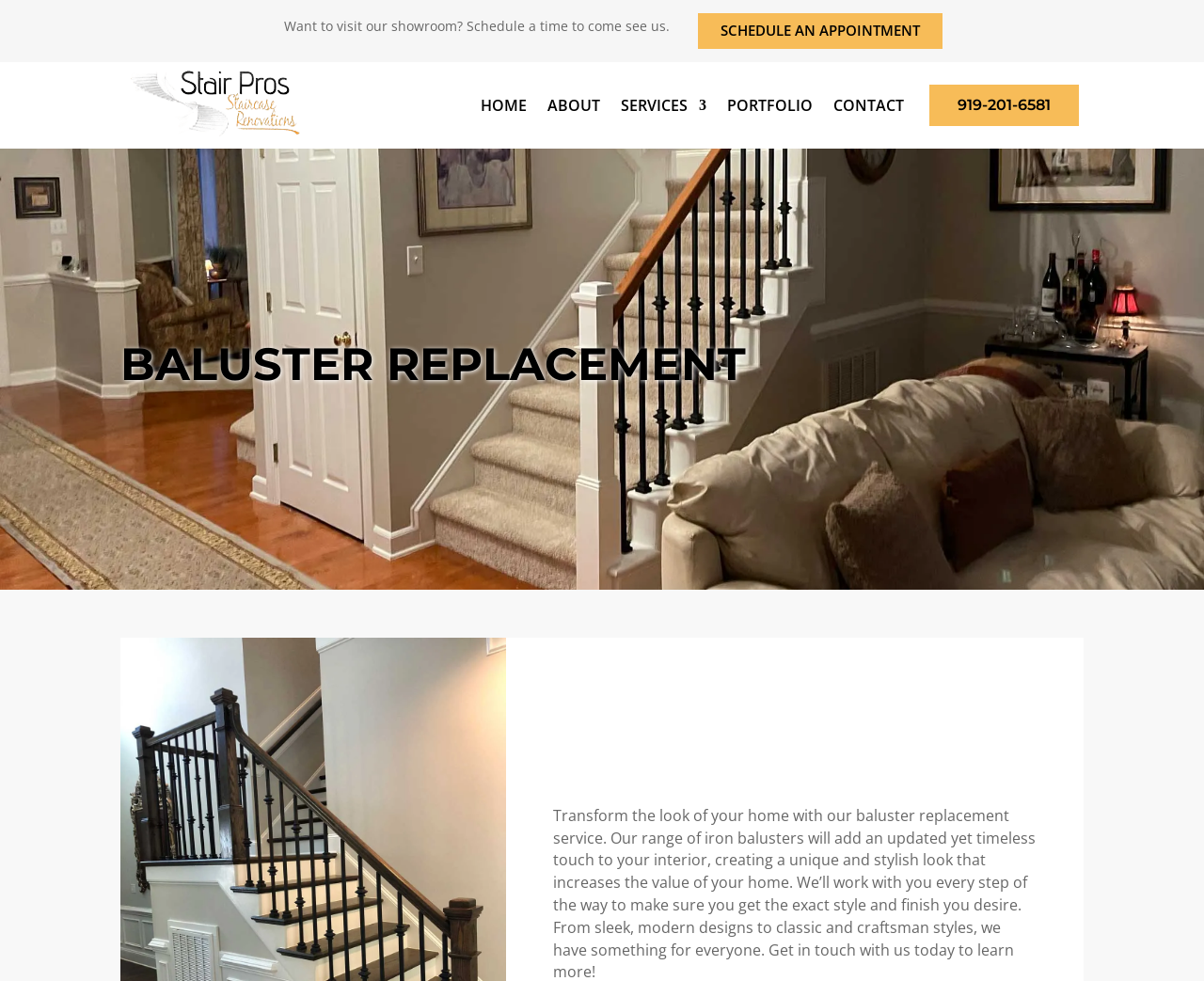Determine the bounding box for the UI element described here: "Contact".

[0.692, 0.07, 0.751, 0.143]